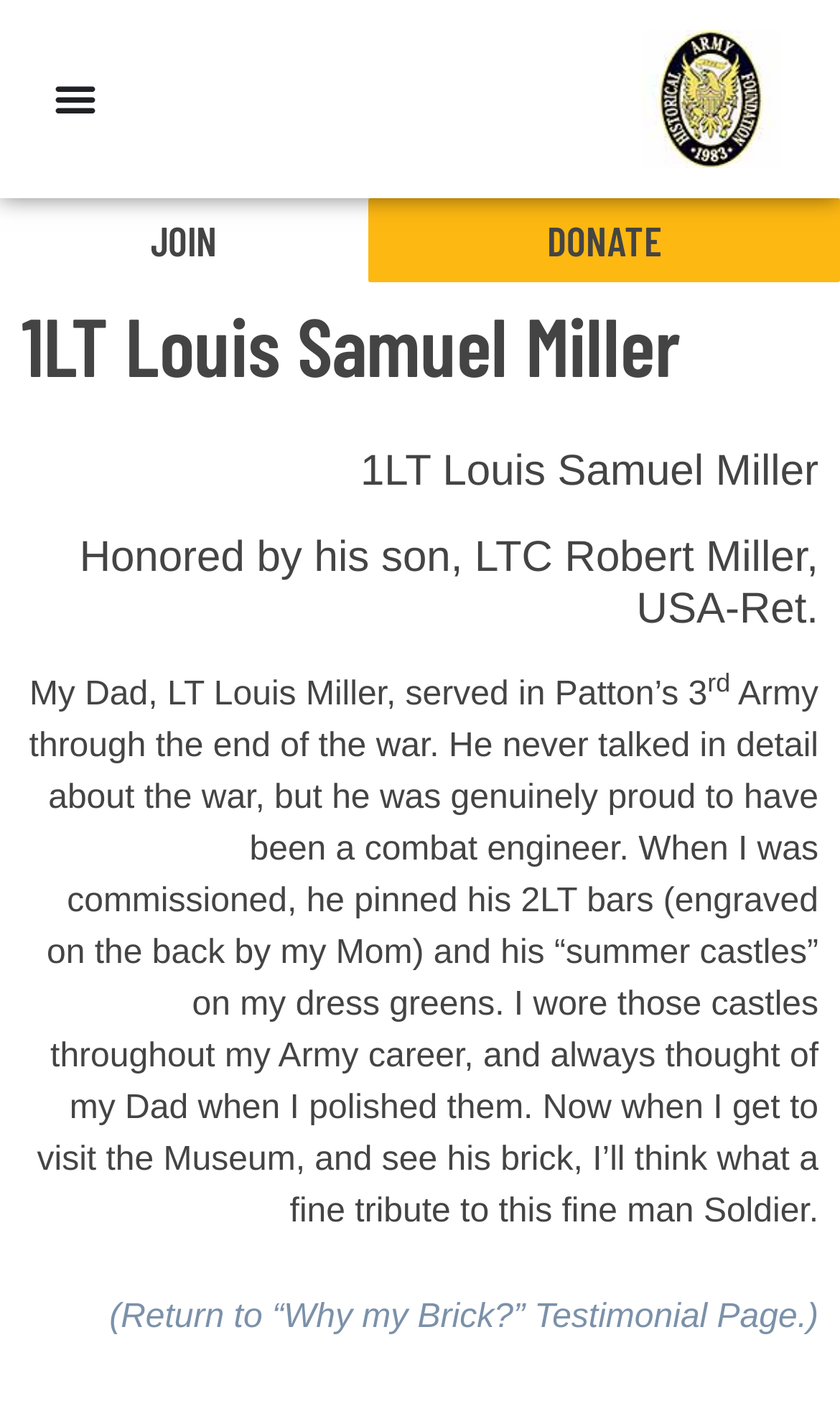Refer to the image and provide an in-depth answer to the question: 
What is the name of the army 1LT Louis Miller served in?

According to the webpage's content, specifically the text 'My Dad, LT Louis Miller, served in Patton’s 3rd Army through the end of the war.', it is clear that 1LT Louis Miller served in Patton’s 3rd Army during the war.